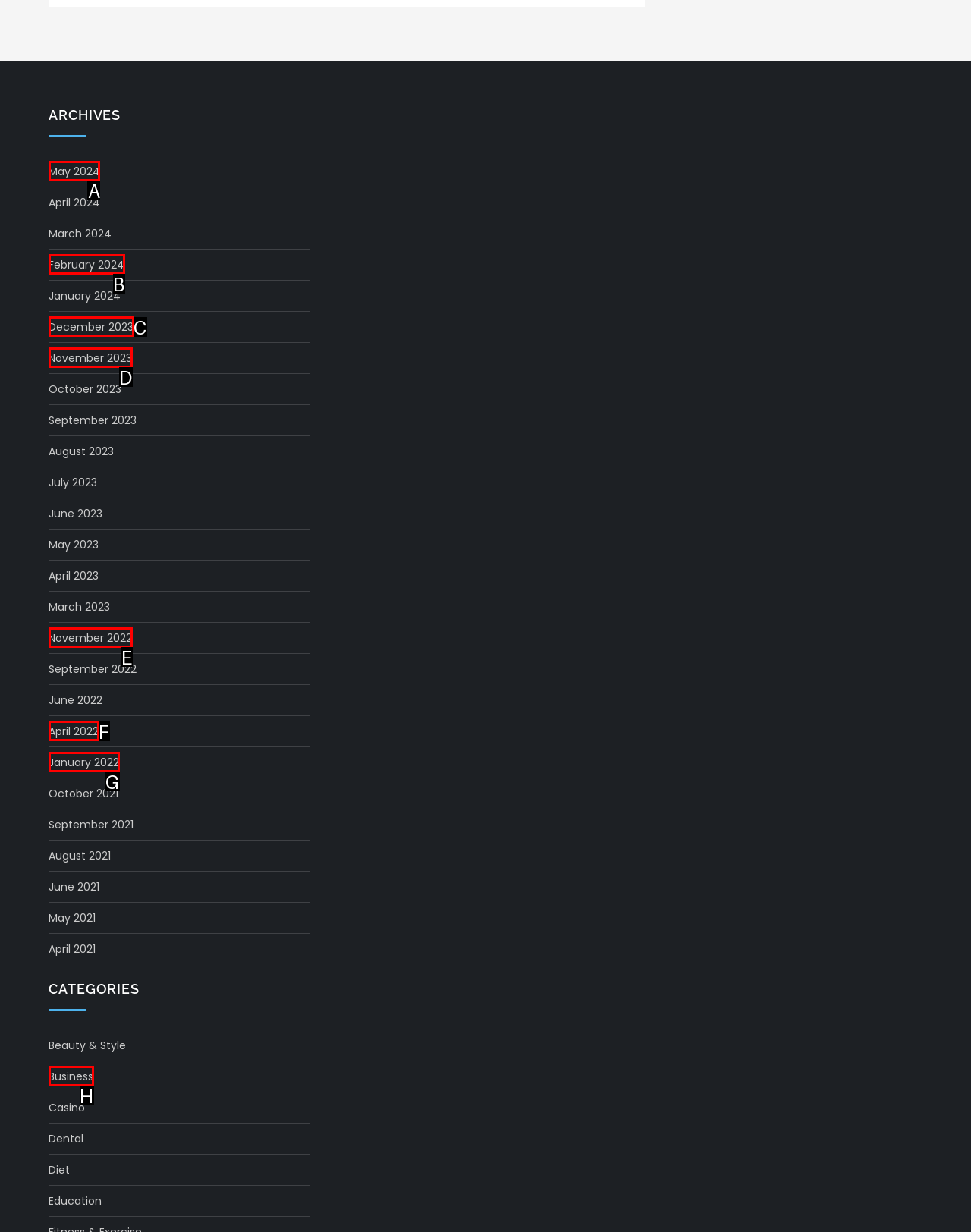Identify the letter of the correct UI element to fulfill the task: View archives for May 2024 from the given options in the screenshot.

A